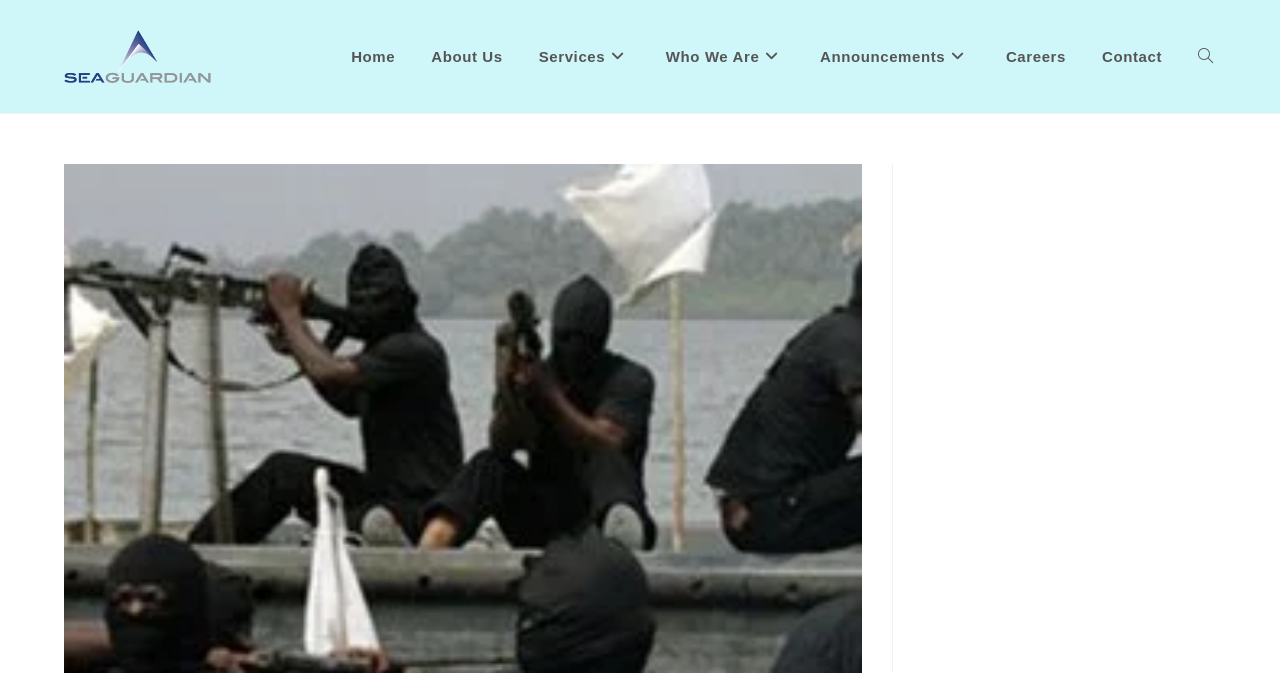Identify the bounding box for the UI element described as: "Who We Are". The coordinates should be four float numbers between 0 and 1, i.e., [left, top, right, bottom].

[0.506, 0.0, 0.627, 0.168]